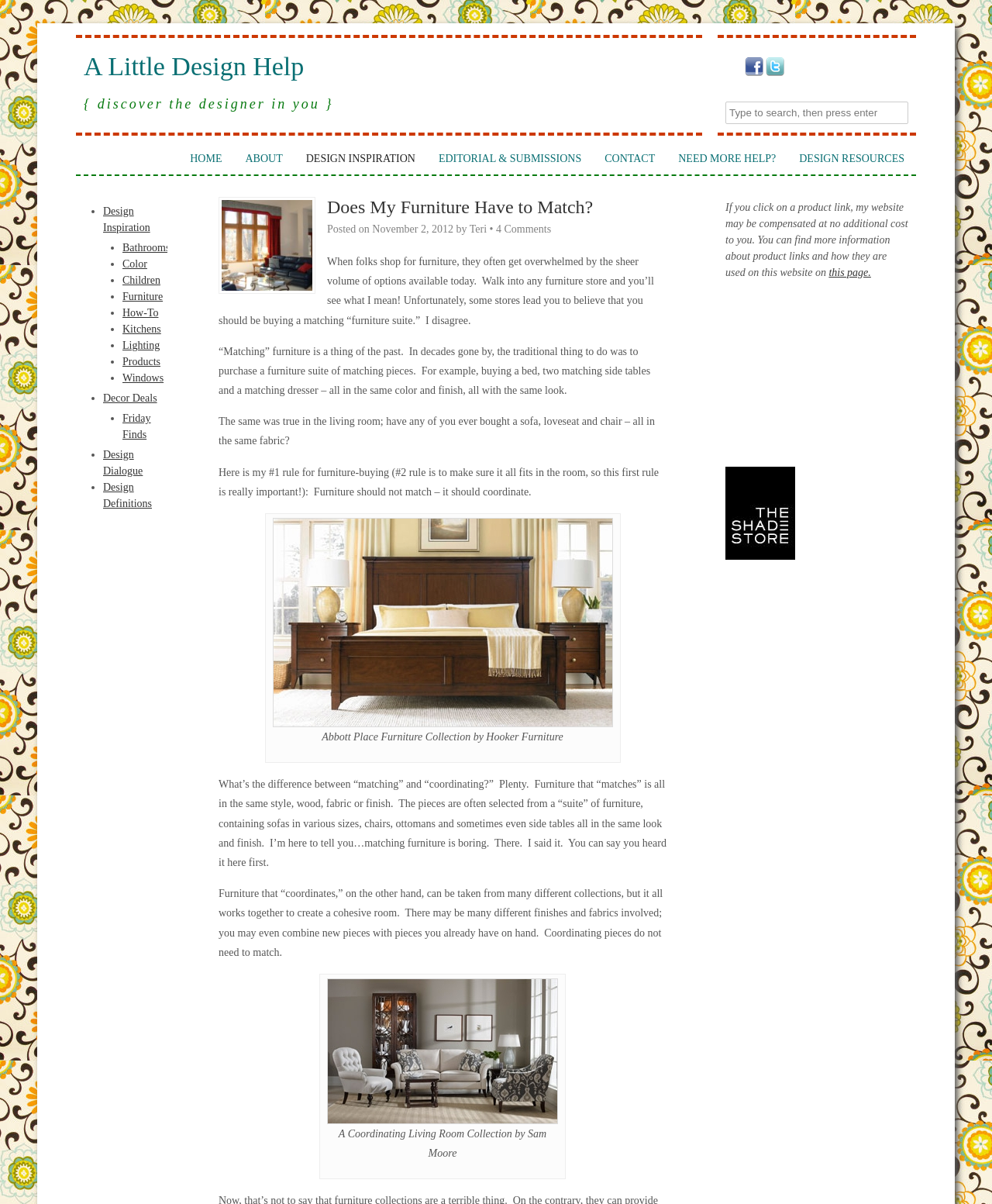Pinpoint the bounding box coordinates of the clickable area needed to execute the instruction: "Check the comments on the article". The coordinates should be specified as four float numbers between 0 and 1, i.e., [left, top, right, bottom].

[0.5, 0.186, 0.556, 0.195]